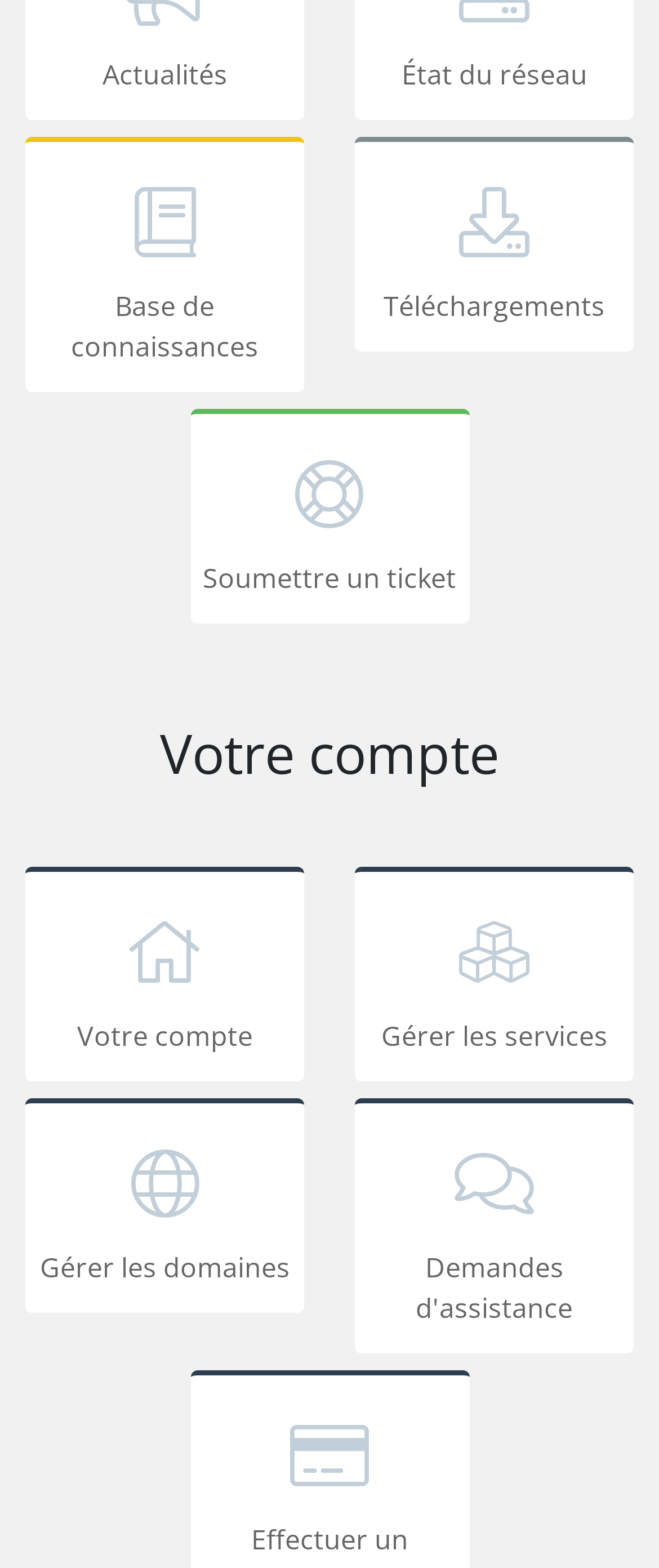How many links are below the 'Votre compte' heading?
Look at the image and provide a short answer using one word or a phrase.

4